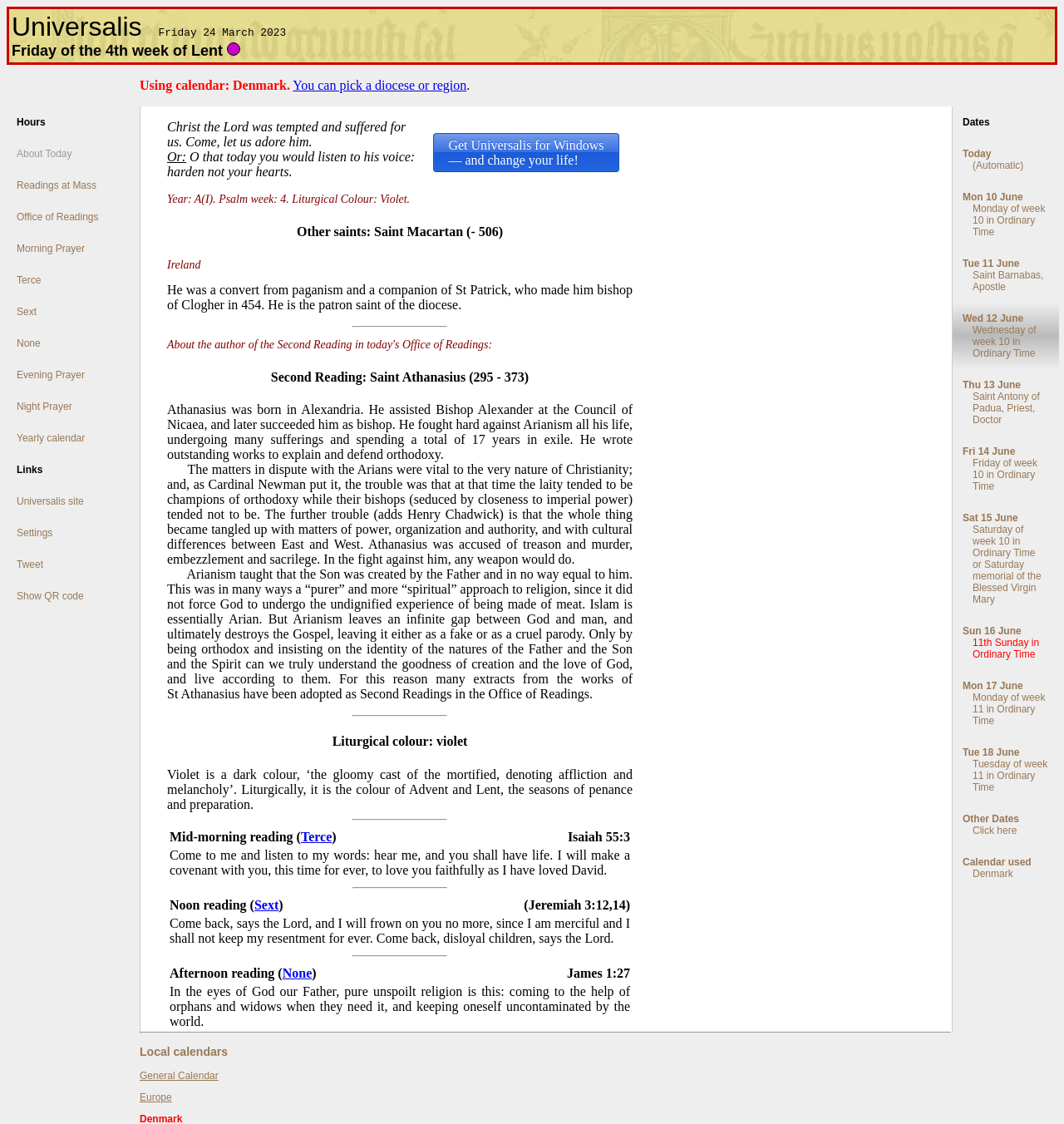Please find the bounding box coordinates for the clickable element needed to perform this instruction: "Read the 'Second Reading: Saint Athanasius (295 - 373)'".

[0.157, 0.329, 0.595, 0.342]